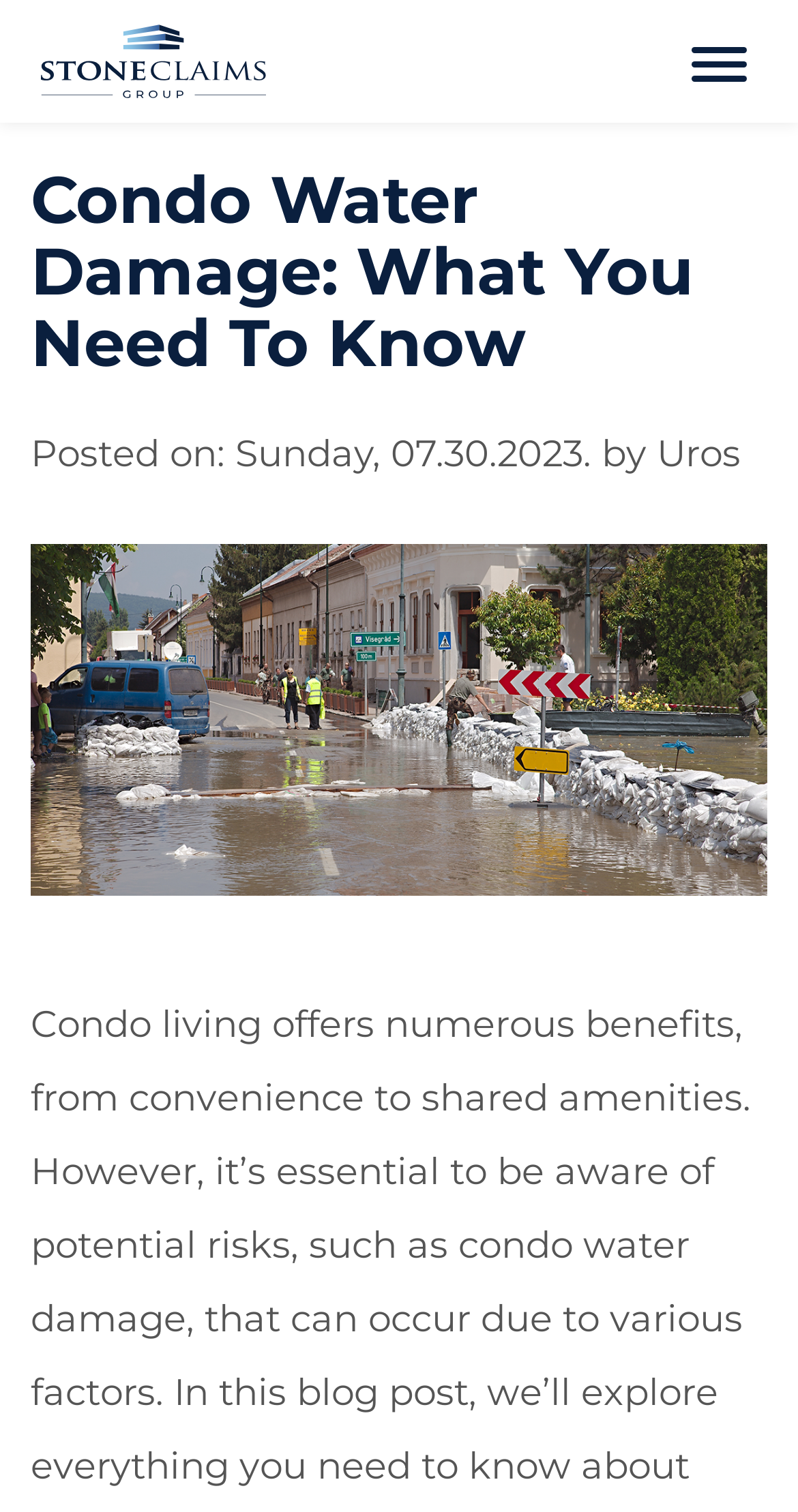What is the purpose of this webpage?
Give a single word or phrase answer based on the content of the image.

To inform about condo water damage